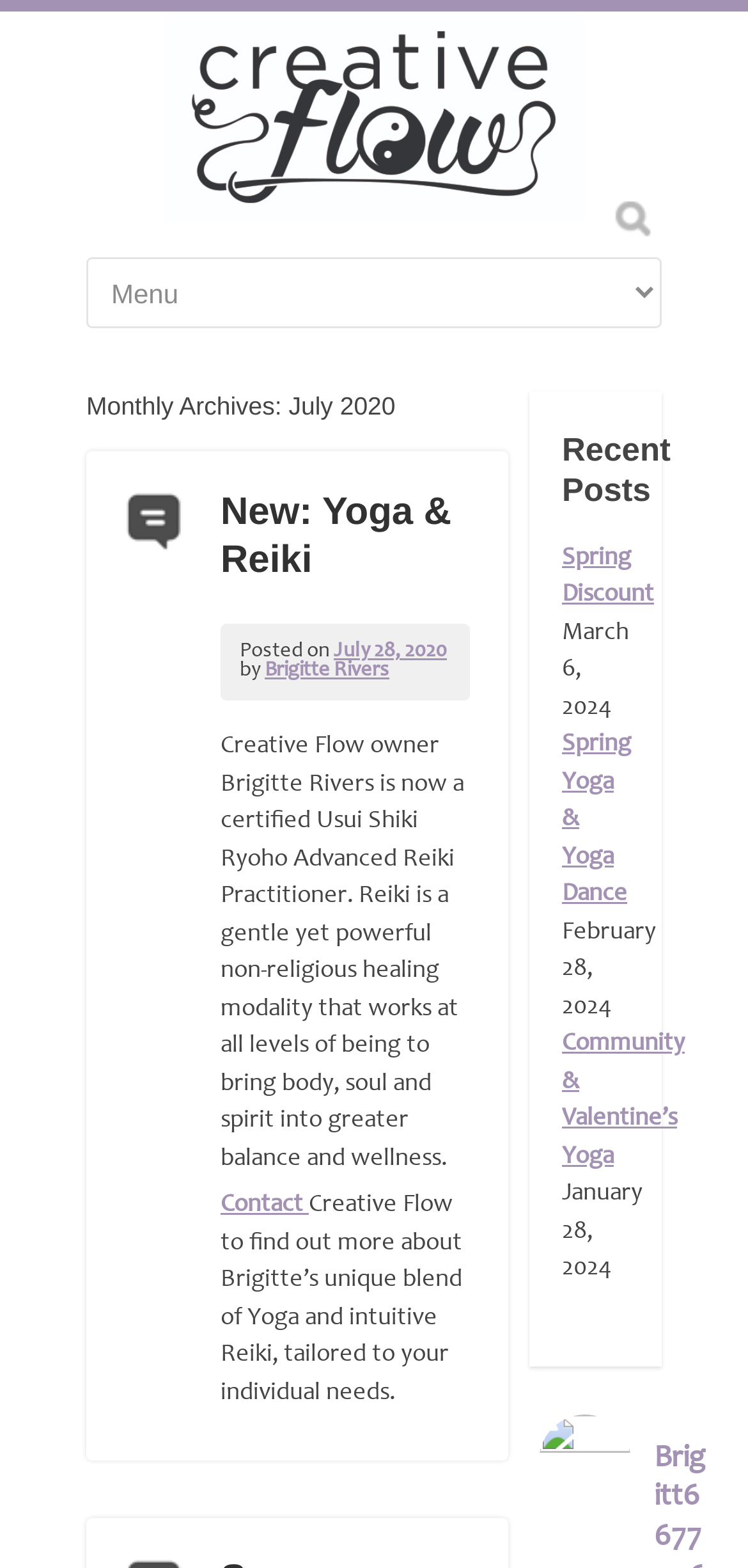Find the bounding box coordinates of the clickable region needed to perform the following instruction: "click the 'New: Yoga & Reiki' link". The coordinates should be provided as four float numbers between 0 and 1, i.e., [left, top, right, bottom].

[0.295, 0.314, 0.604, 0.371]